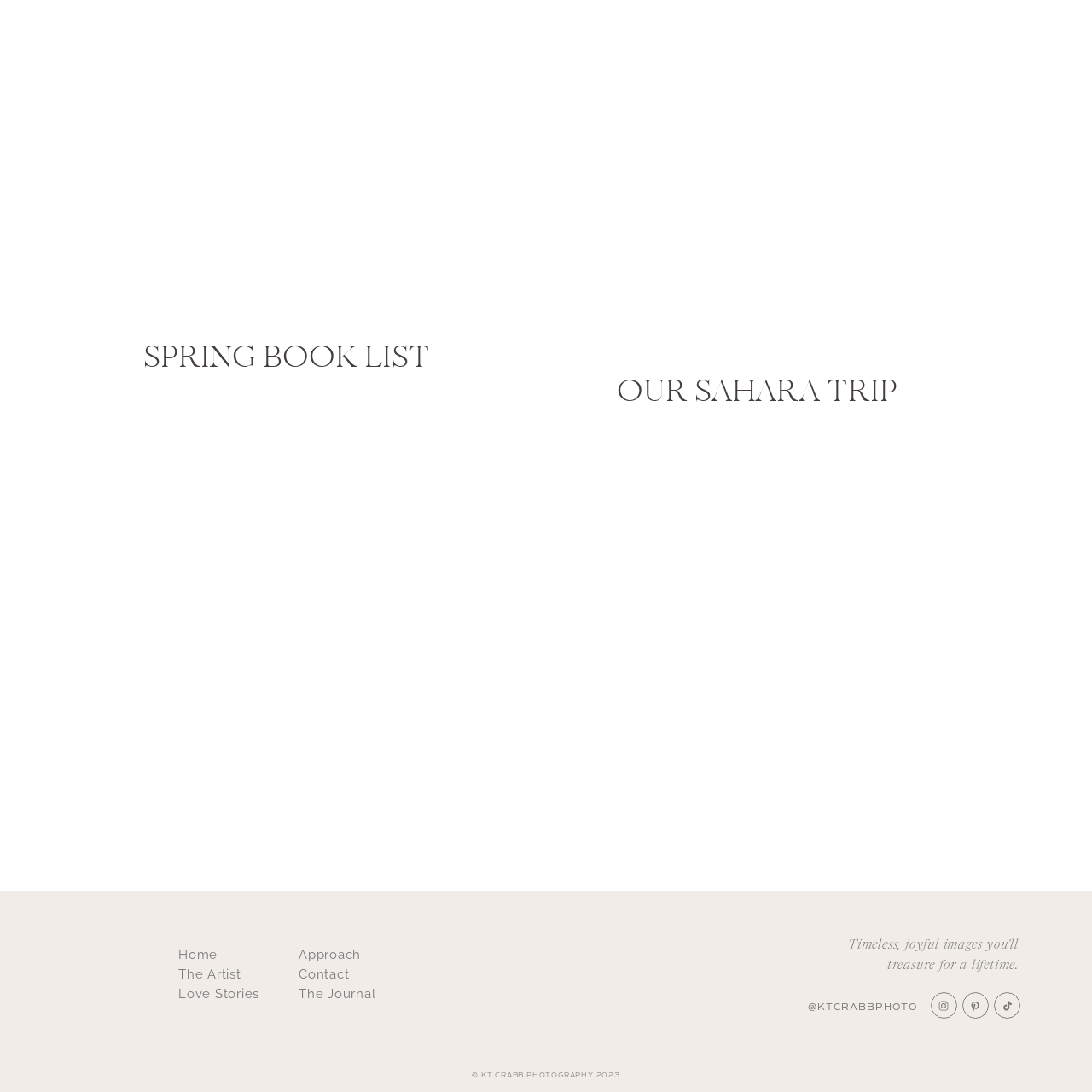Direct your attention to the section marked by the red bounding box and construct a detailed answer to the following question based on the image: What is the style of the photography project?

The caption describes the style of the photography project as hinting at joyous gatherings, emphasizing the playful and memorable aspects of nightlife and festivities, which suggests that the overall tone and aesthetic of the project is lively and celebratory.